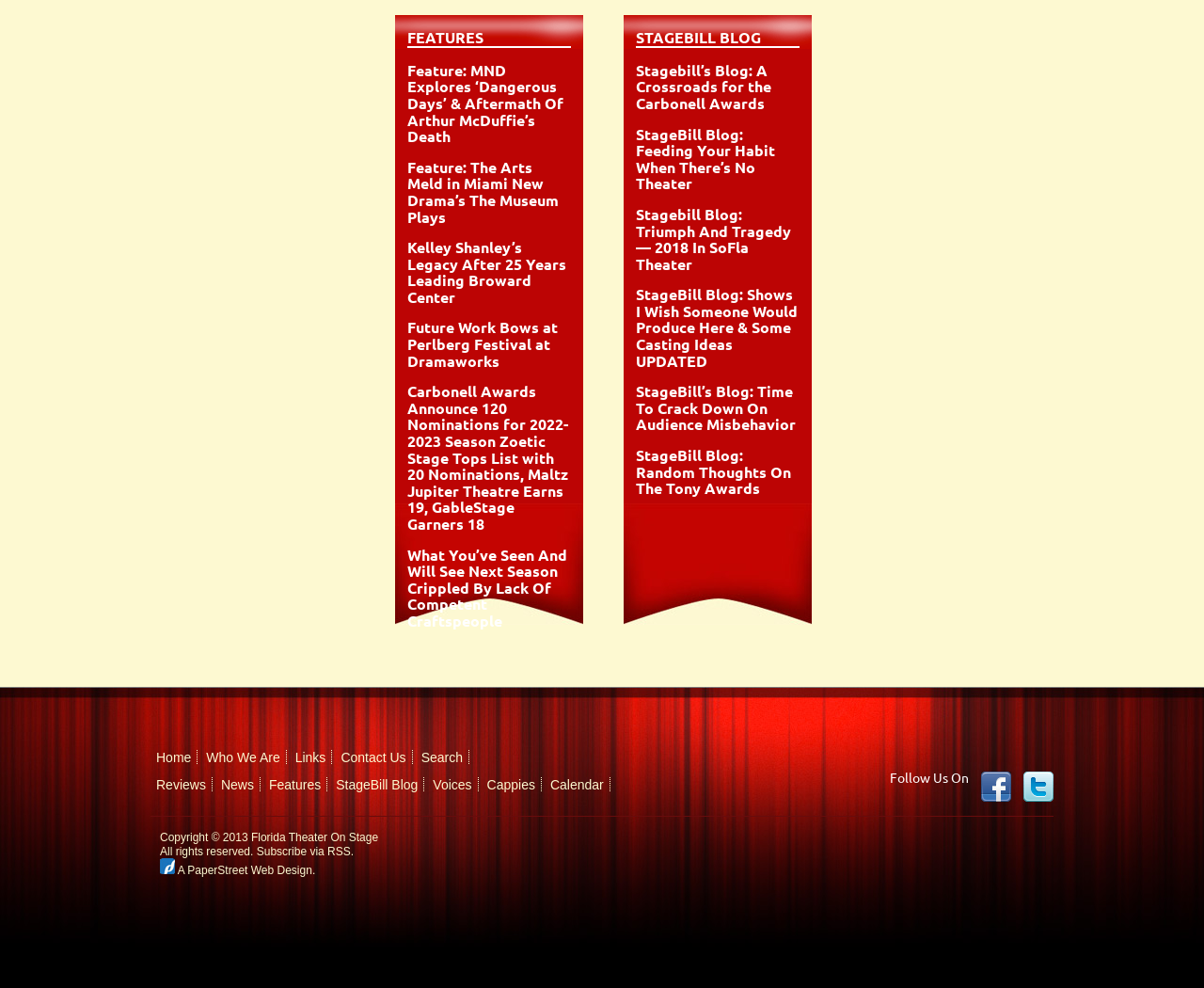Please identify the bounding box coordinates of the element's region that should be clicked to execute the following instruction: "Visit the 'Home' page". The bounding box coordinates must be four float numbers between 0 and 1, i.e., [left, top, right, bottom].

[0.13, 0.759, 0.159, 0.774]